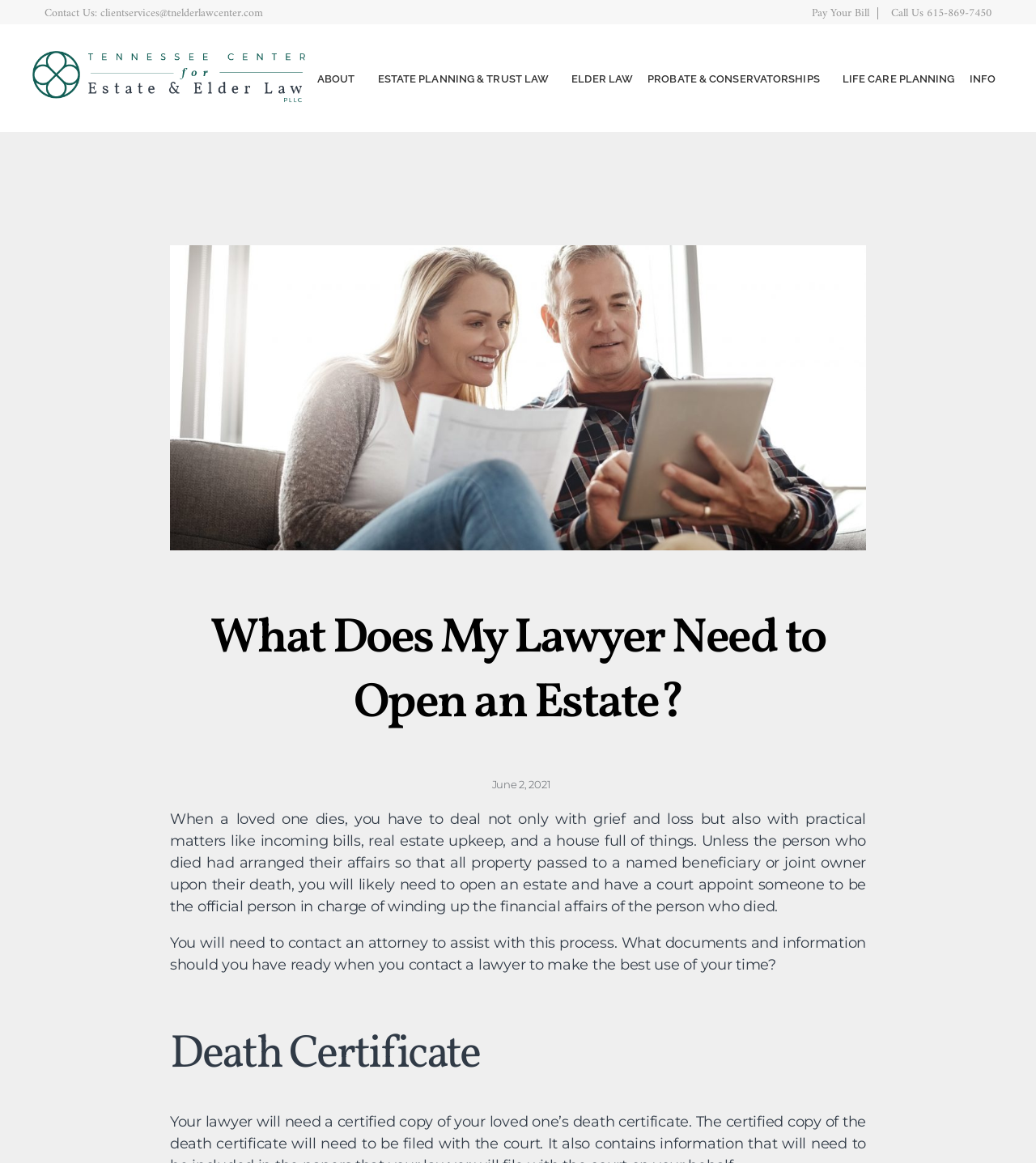Identify the bounding box coordinates for the UI element that matches this description: "Call Us 615-869-7450".

[0.86, 0.003, 0.957, 0.02]